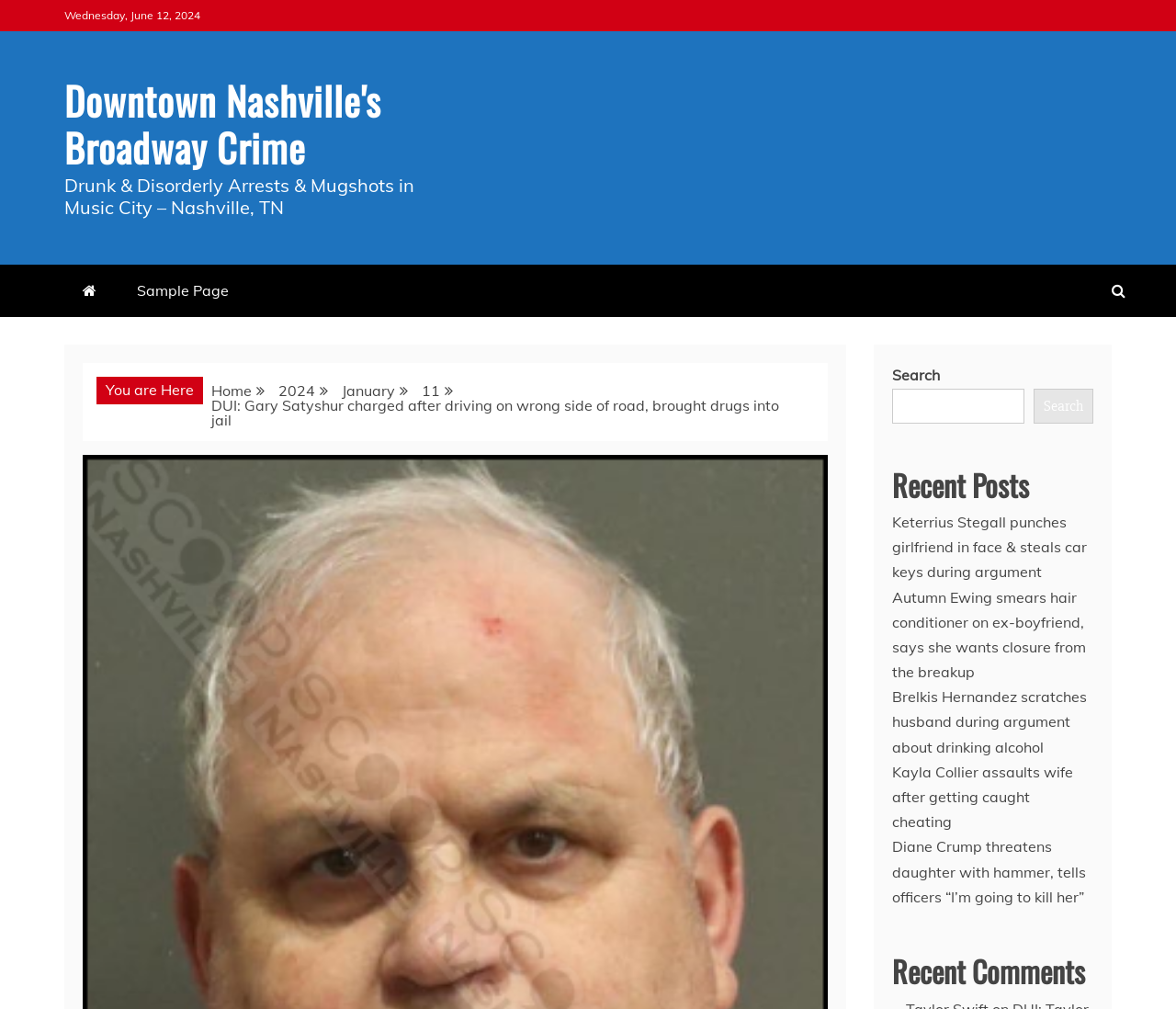What is the purpose of the search bar?
Using the information presented in the image, please offer a detailed response to the question.

The search bar is located at the top right of the webpage, and it allows users to search for specific content within the website.